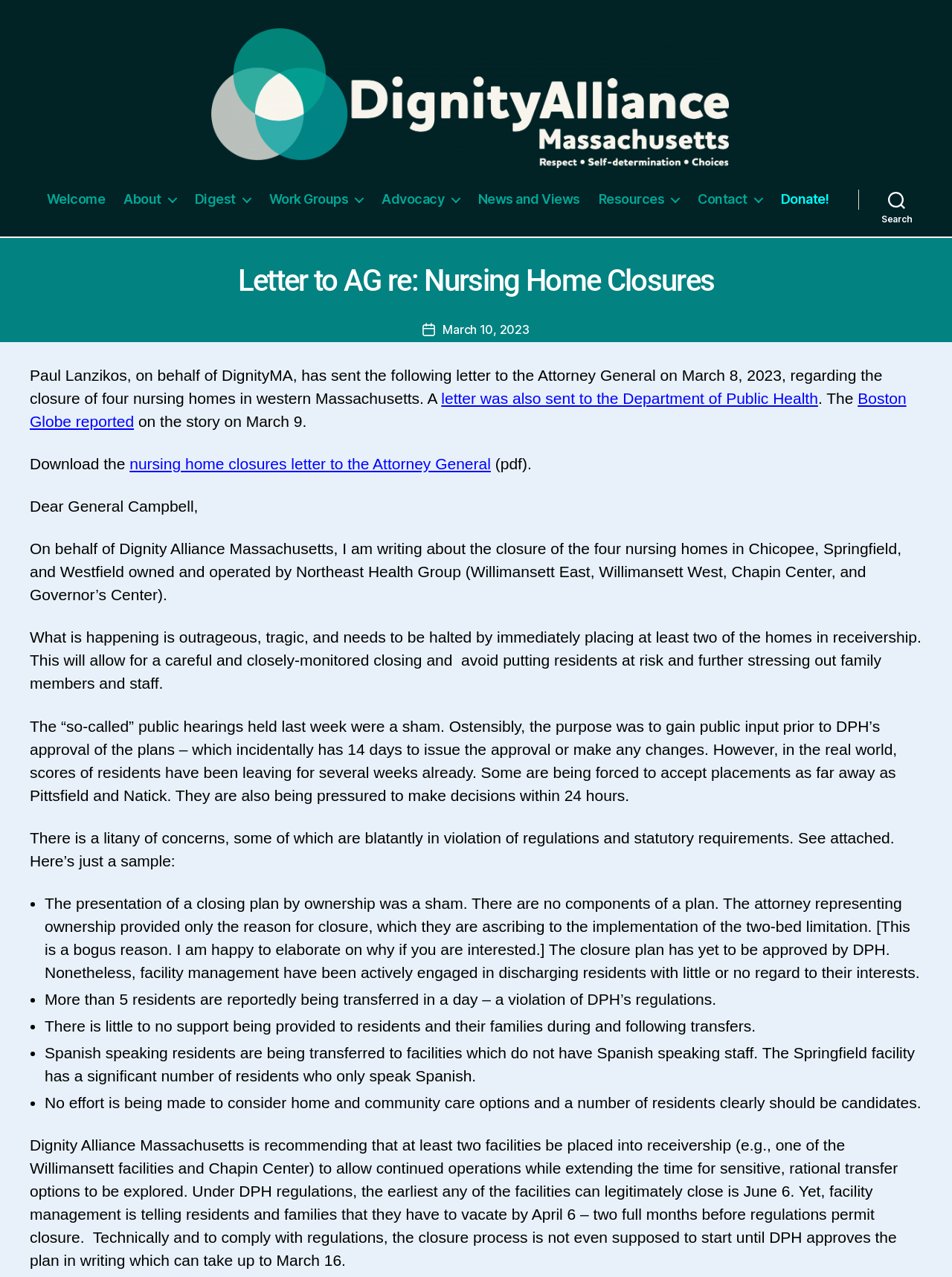Please identify the bounding box coordinates of the area that needs to be clicked to fulfill the following instruction: "Enter email."

None